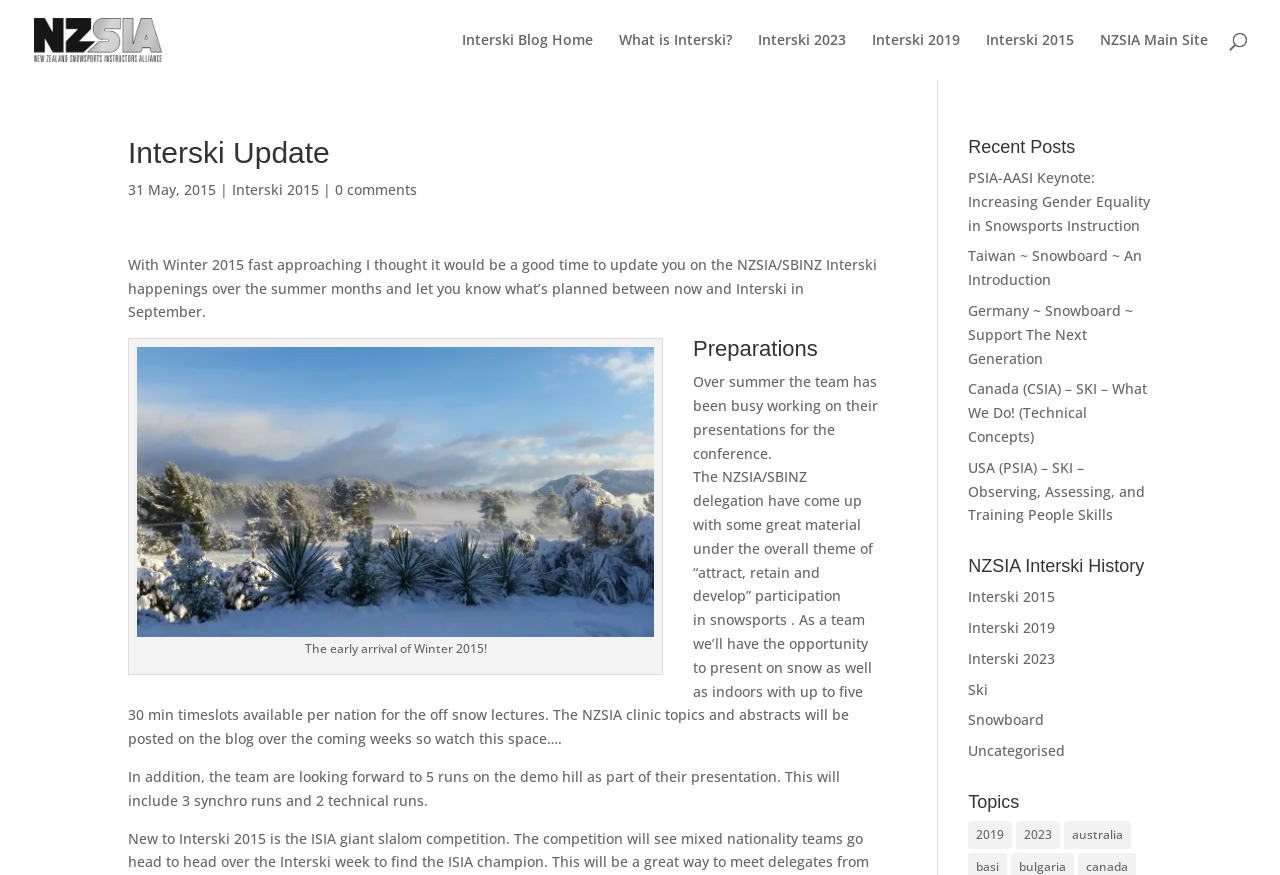Please specify the coordinates of the bounding box for the element that should be clicked to carry out this instruction: "Click on Interski 2015 link". The coordinates must be four float numbers between 0 and 1, formatted as [left, top, right, bottom].

[0.77, 0.038, 0.839, 0.091]